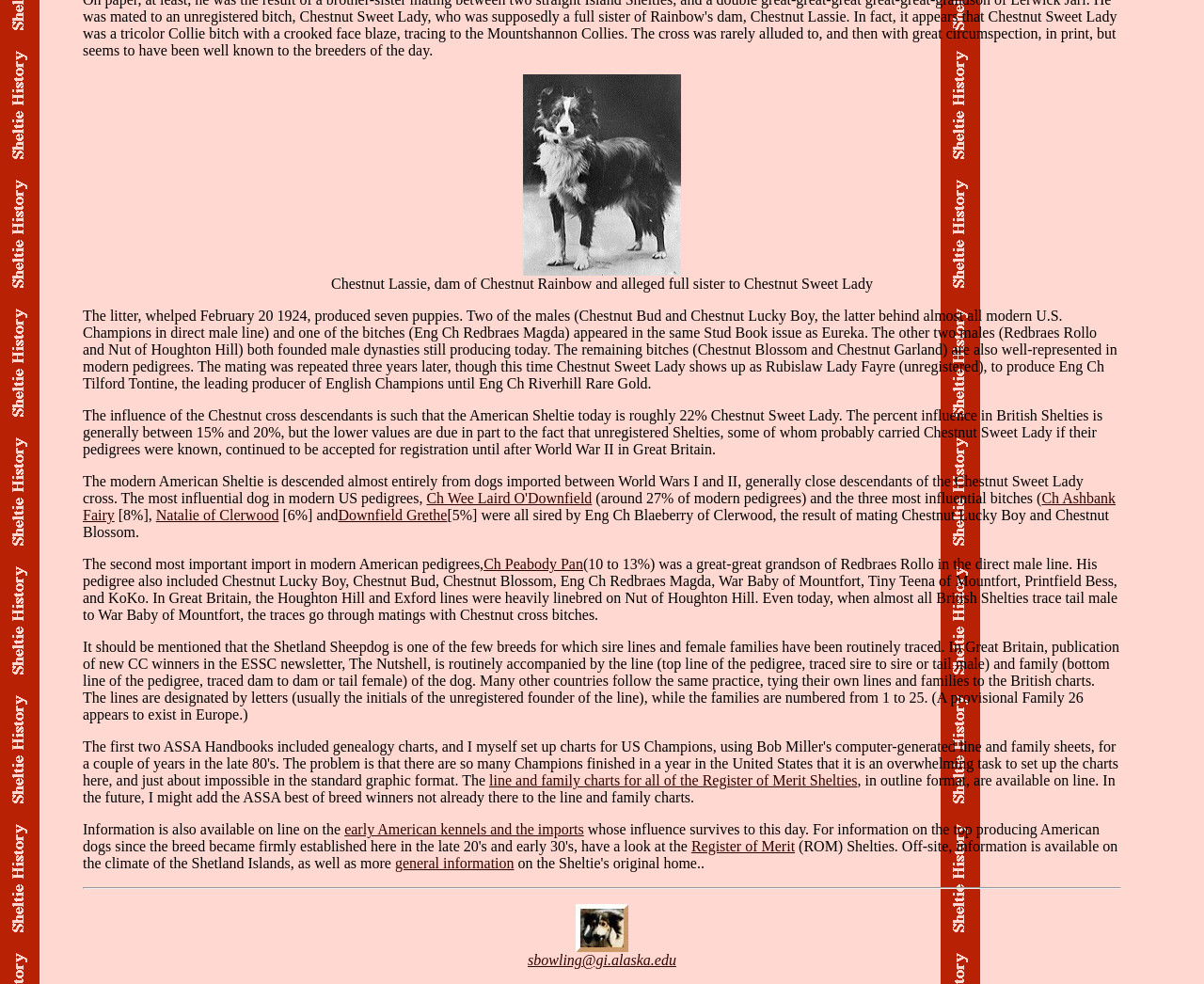How many families are designated in the Shetland Sheepdog breed?
Based on the image, answer the question with a single word or brief phrase.

25